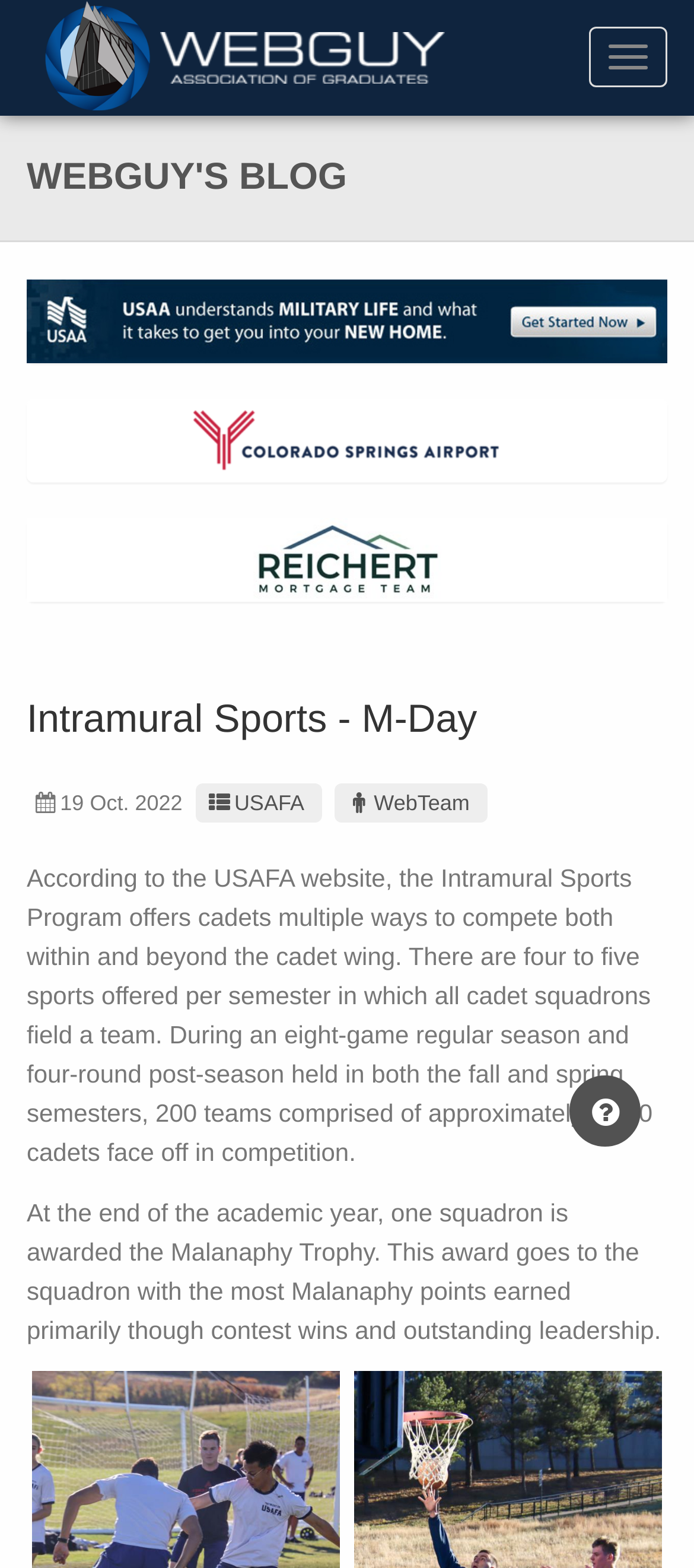Analyze the image and give a detailed response to the question:
How many sports are offered per semester?

According to the text, 'There are four to five sports offered per semester in which all cadet squadrons field a team.' This information is found in the paragraph describing the Intramural Sports Program.